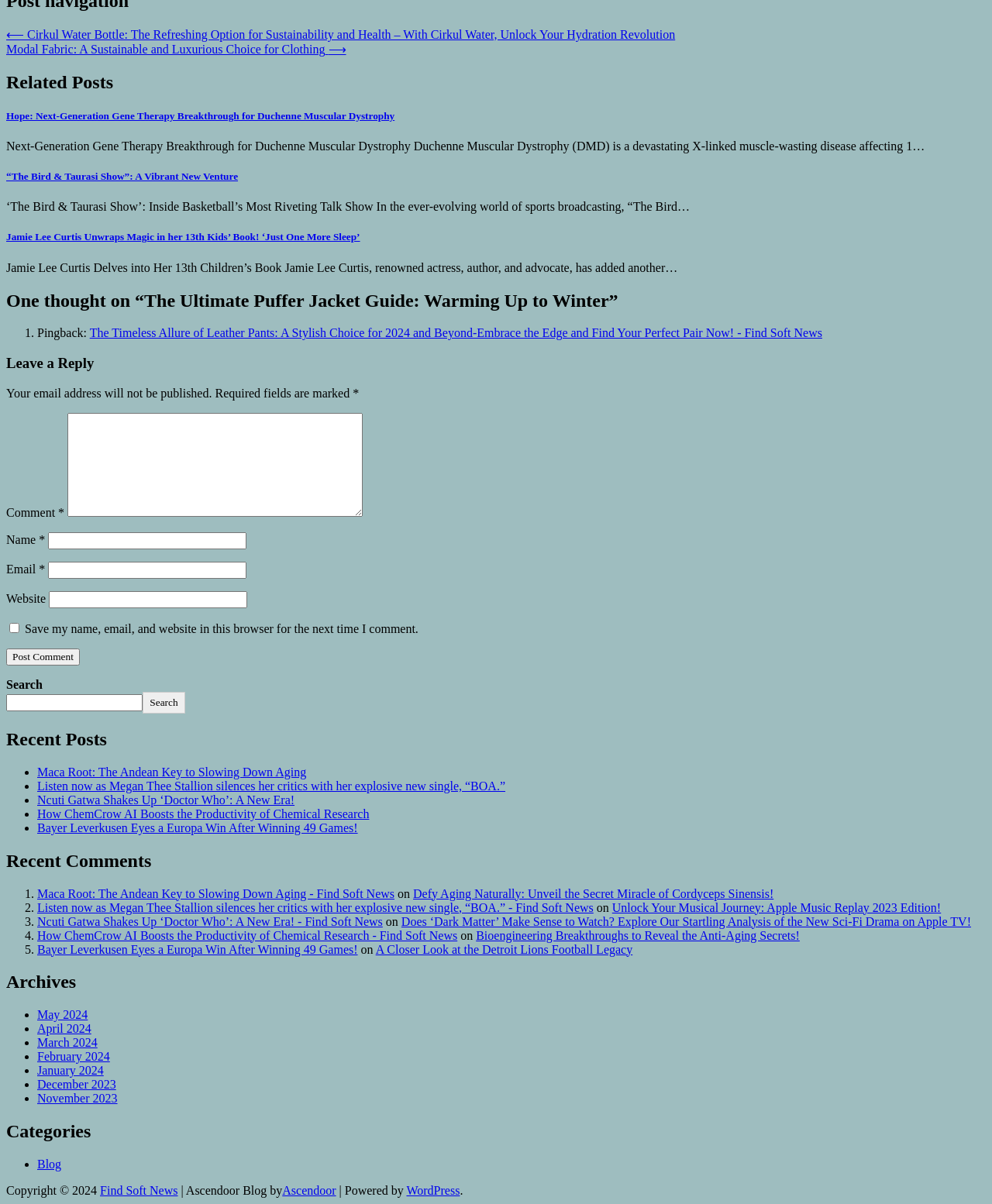Please find the bounding box coordinates of the element that needs to be clicked to perform the following instruction: "Read the article 'Hope: Next-Generation Gene Therapy Breakthrough for Duchenne Muscular Dystrophy'". The bounding box coordinates should be four float numbers between 0 and 1, represented as [left, top, right, bottom].

[0.006, 0.278, 0.398, 0.287]